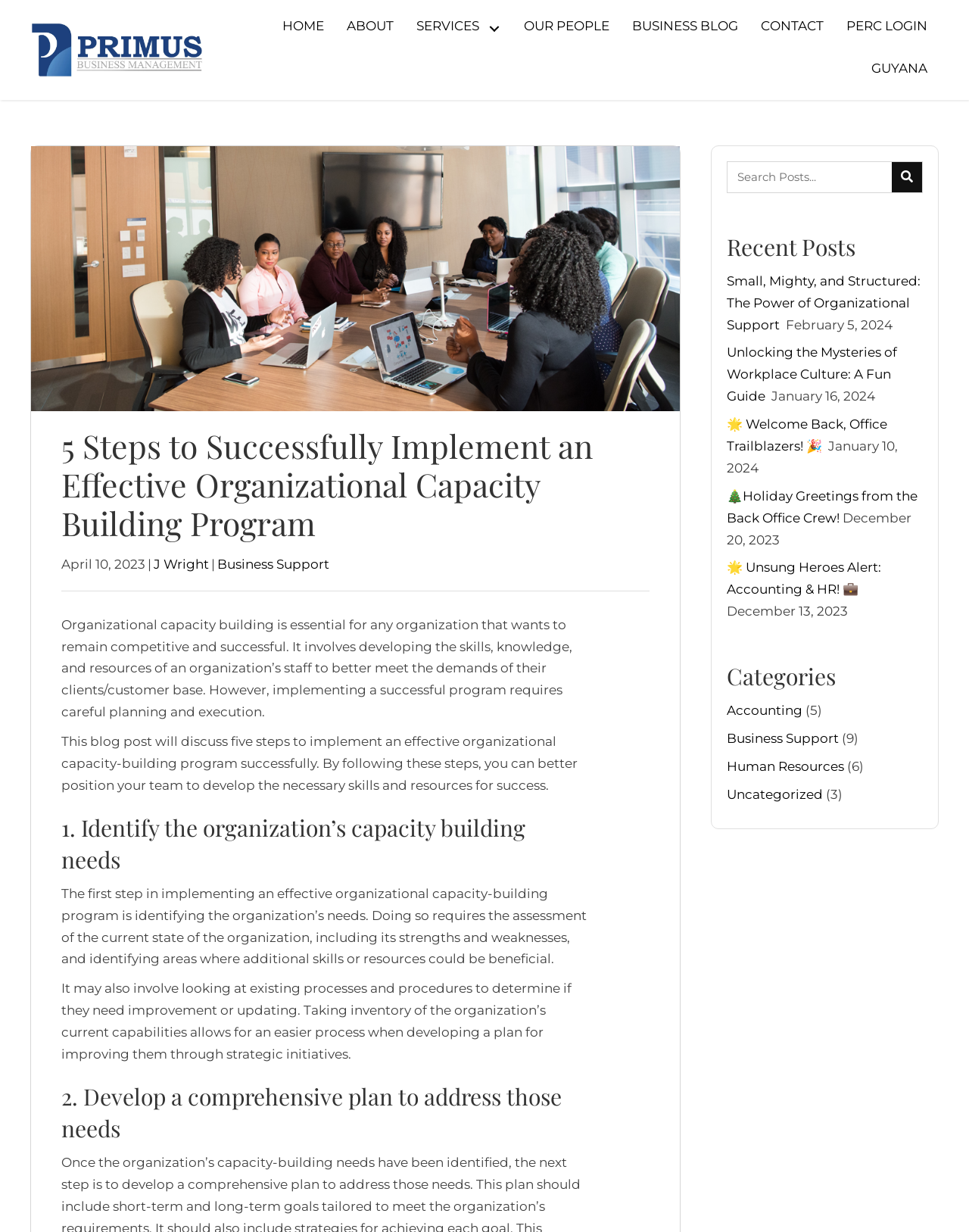Determine the bounding box coordinates for the HTML element mentioned in the following description: "parent_node: SERVICES aria-label="SERVICES: submenu"". The coordinates should be a list of four floats ranging from 0 to 1, represented as [left, top, right, bottom].

[0.498, 0.014, 0.521, 0.032]